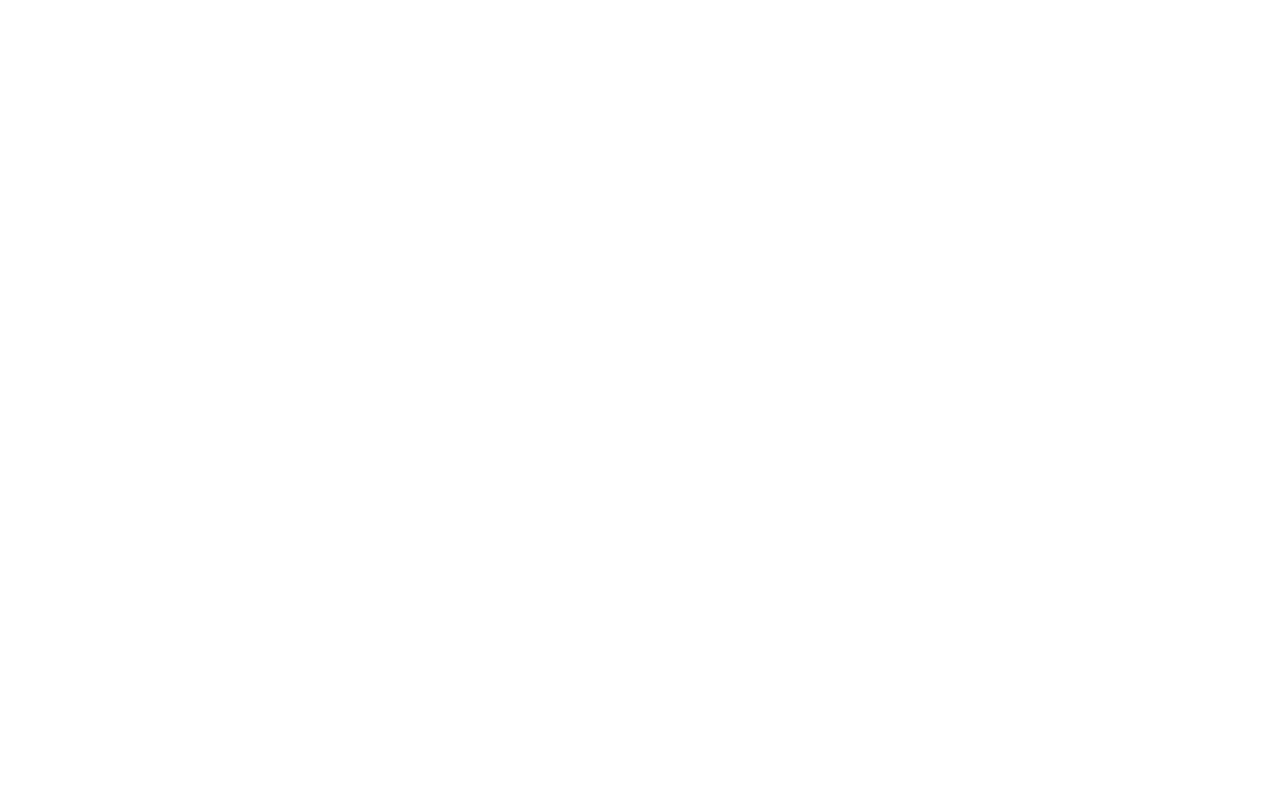Find the bounding box coordinates for the element that must be clicked to complete the instruction: "Visit the About page". The coordinates should be four float numbers between 0 and 1, indicated as [left, top, right, bottom].

[0.608, 0.502, 0.644, 0.523]